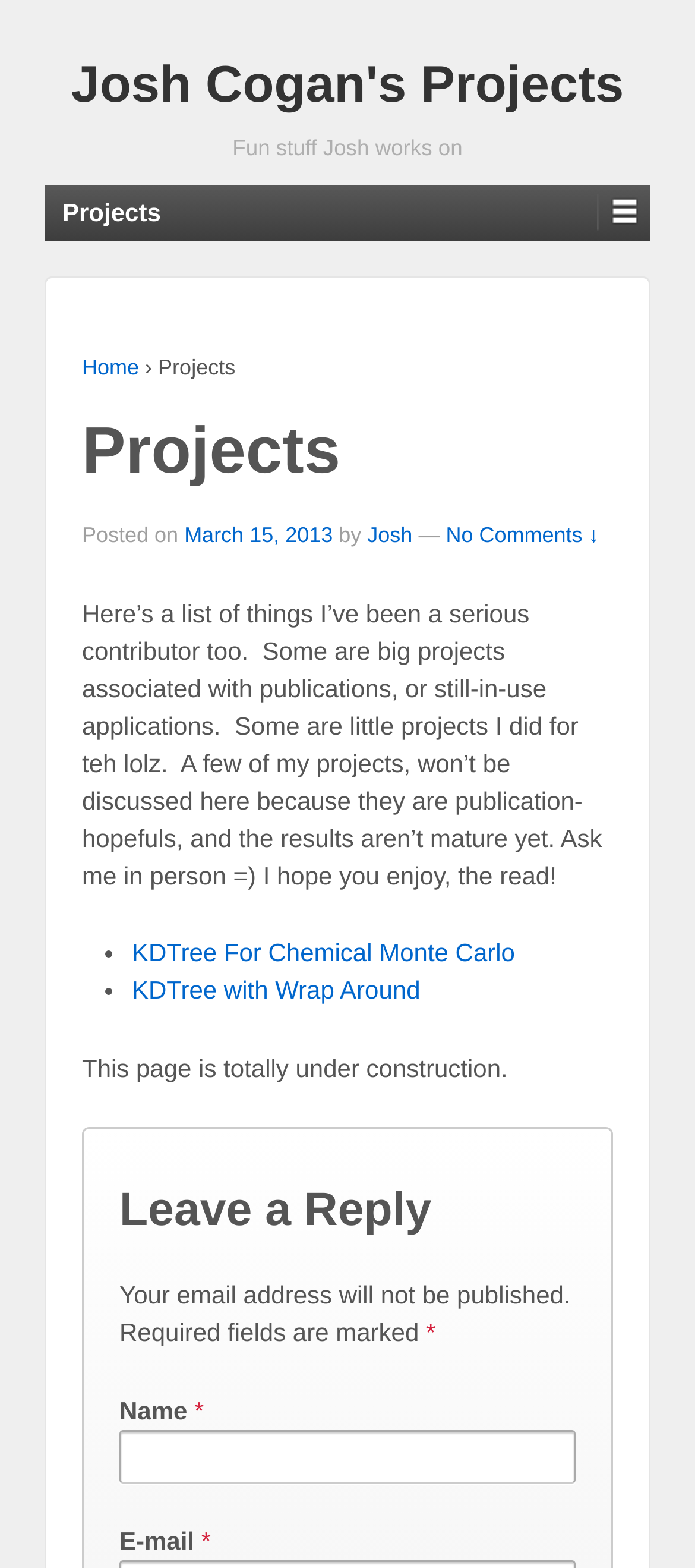Find the bounding box coordinates of the clickable area required to complete the following action: "enter name".

[0.172, 0.912, 0.828, 0.946]